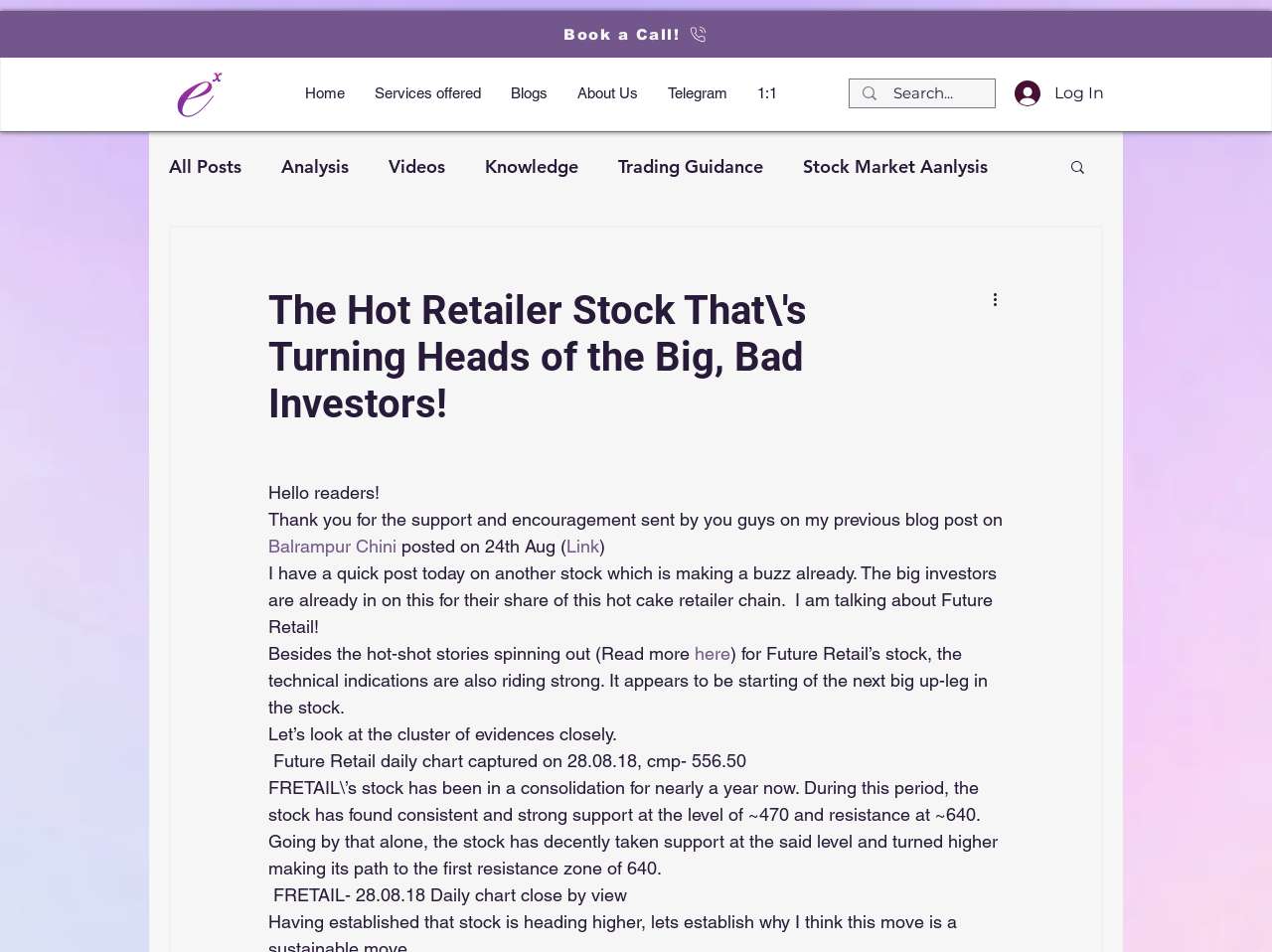Please locate the bounding box coordinates of the element that should be clicked to achieve the given instruction: "Search for a keyword".

[0.702, 0.076, 0.749, 0.12]